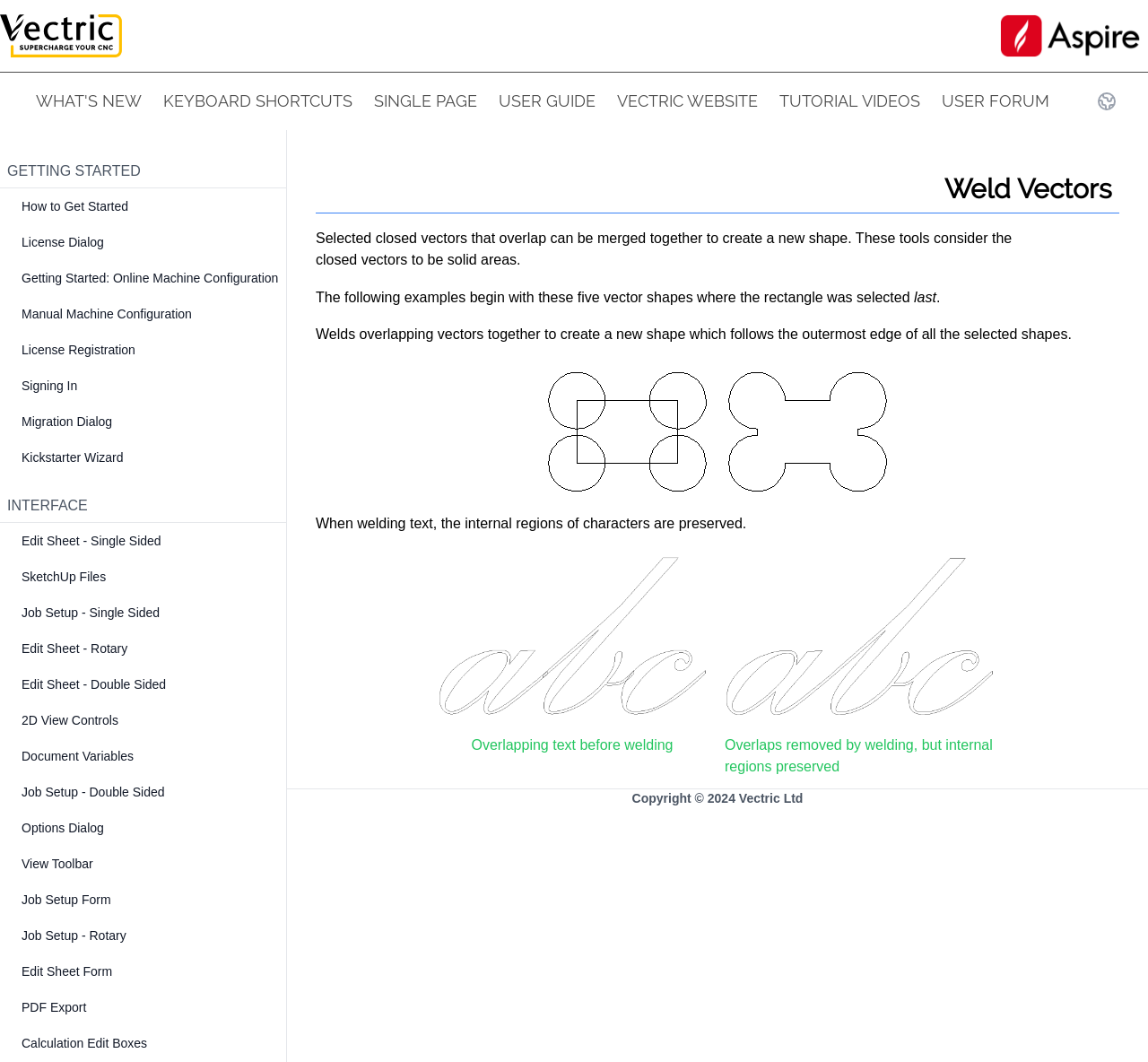Use a single word or phrase to answer the question: 
What type of configuration is discussed in the 'Getting Started' section?

Machine configuration